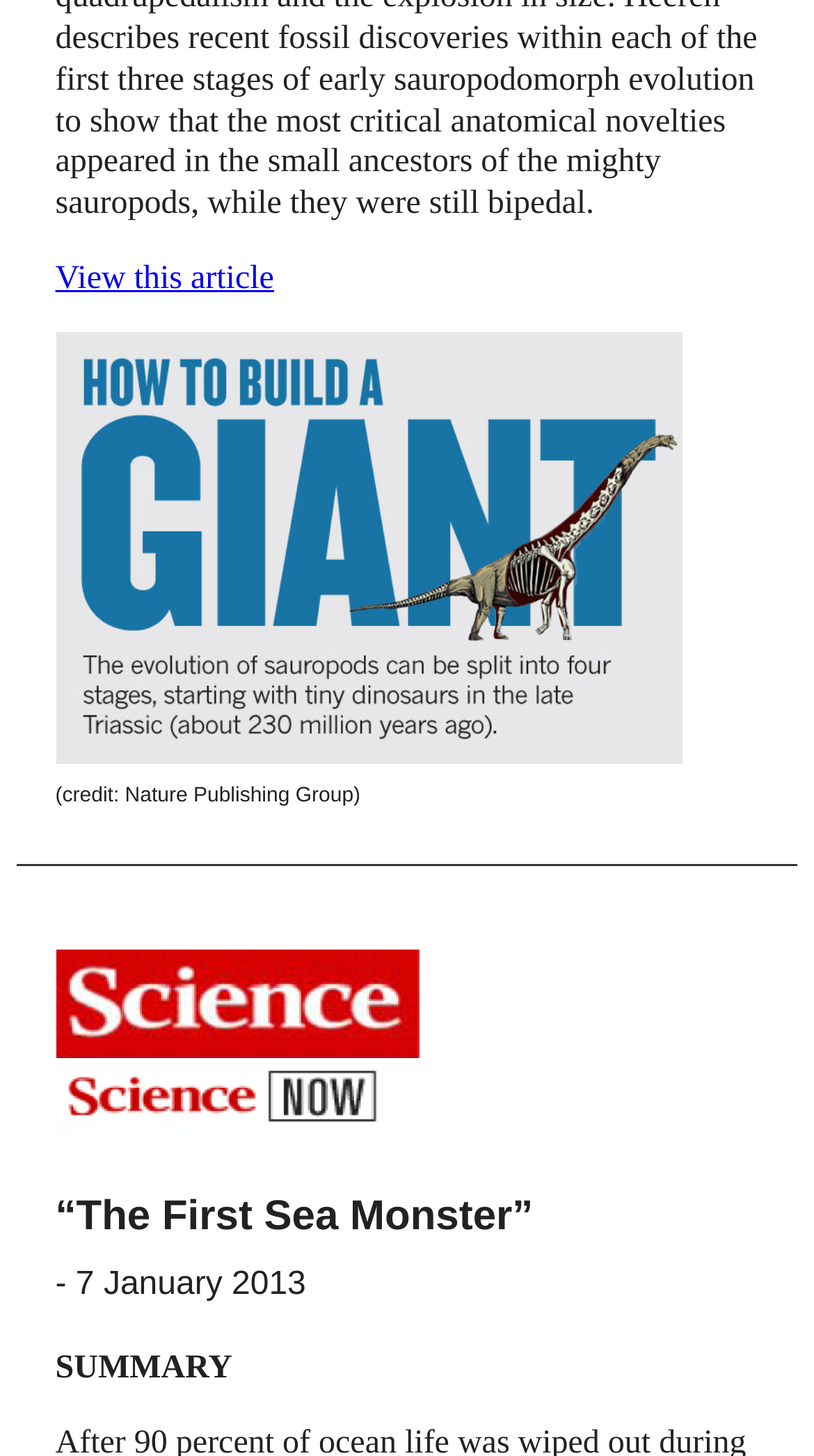What is the category of the article?
Using the image, provide a detailed and thorough answer to the question.

The category of the article can be inferred from the link 'Science' which suggests that the article belongs to the science category.